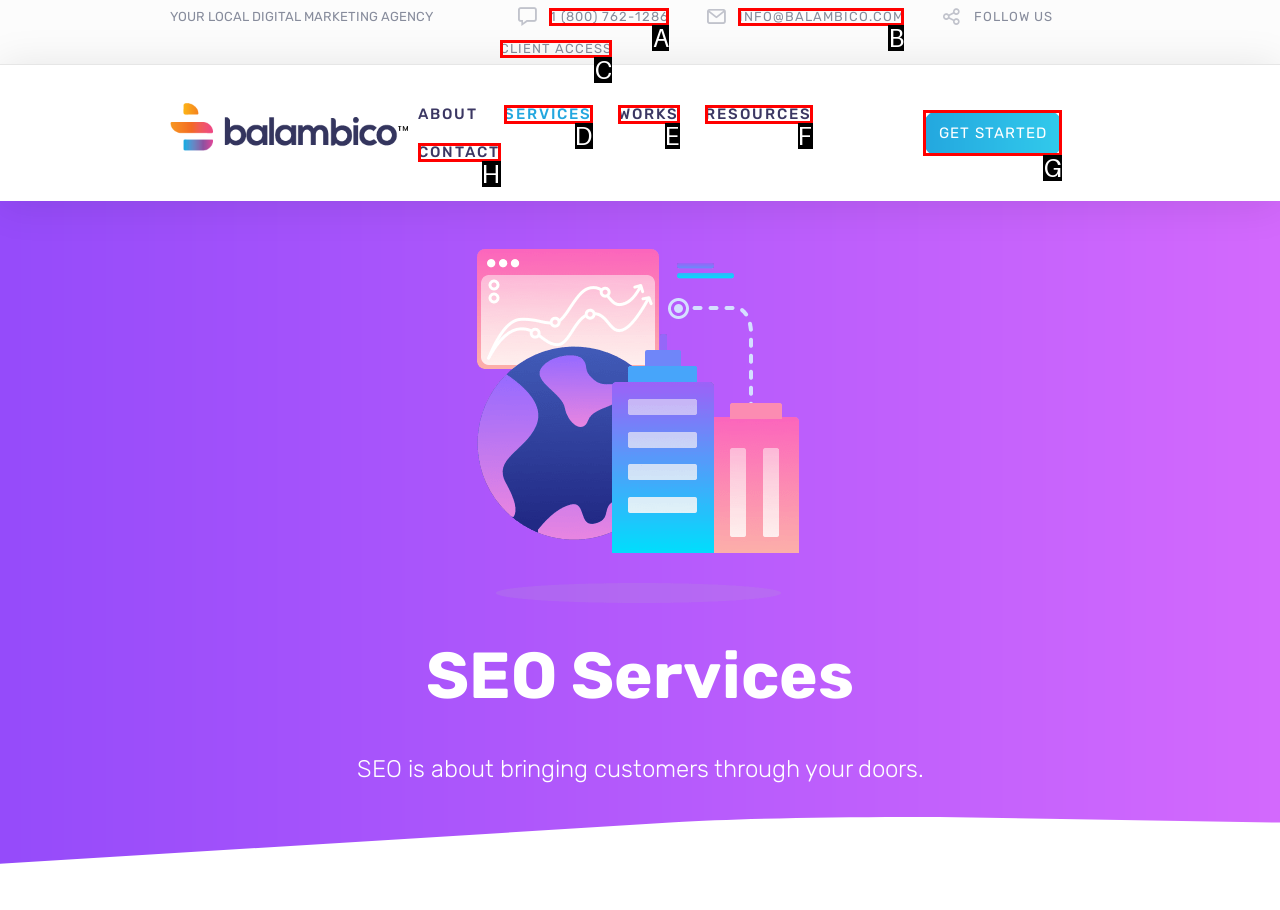Determine the letter of the element I should select to fulfill the following instruction: Access client portal. Just provide the letter.

C